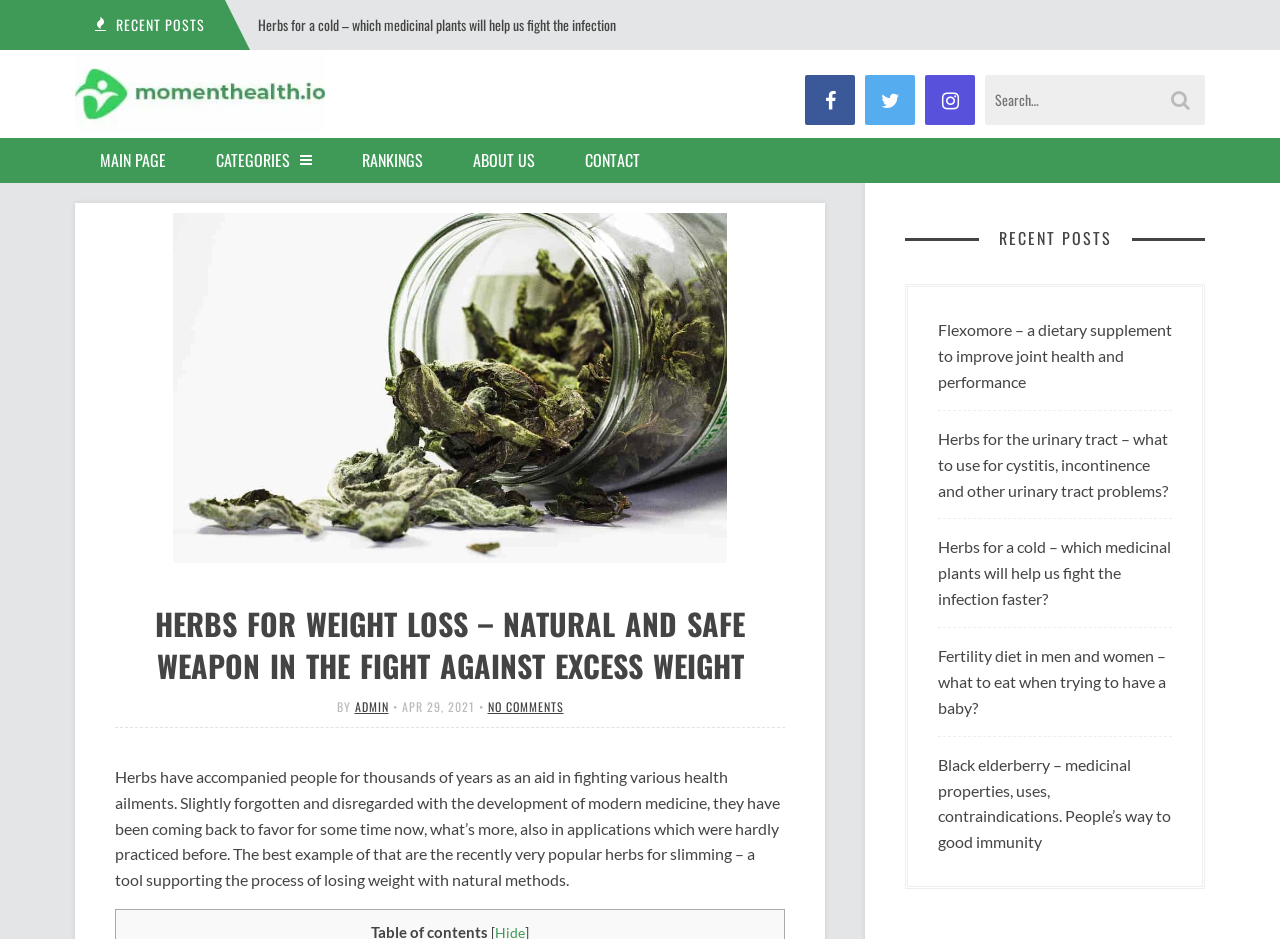Given the description "Blog", determine the bounding box of the corresponding UI element.

None